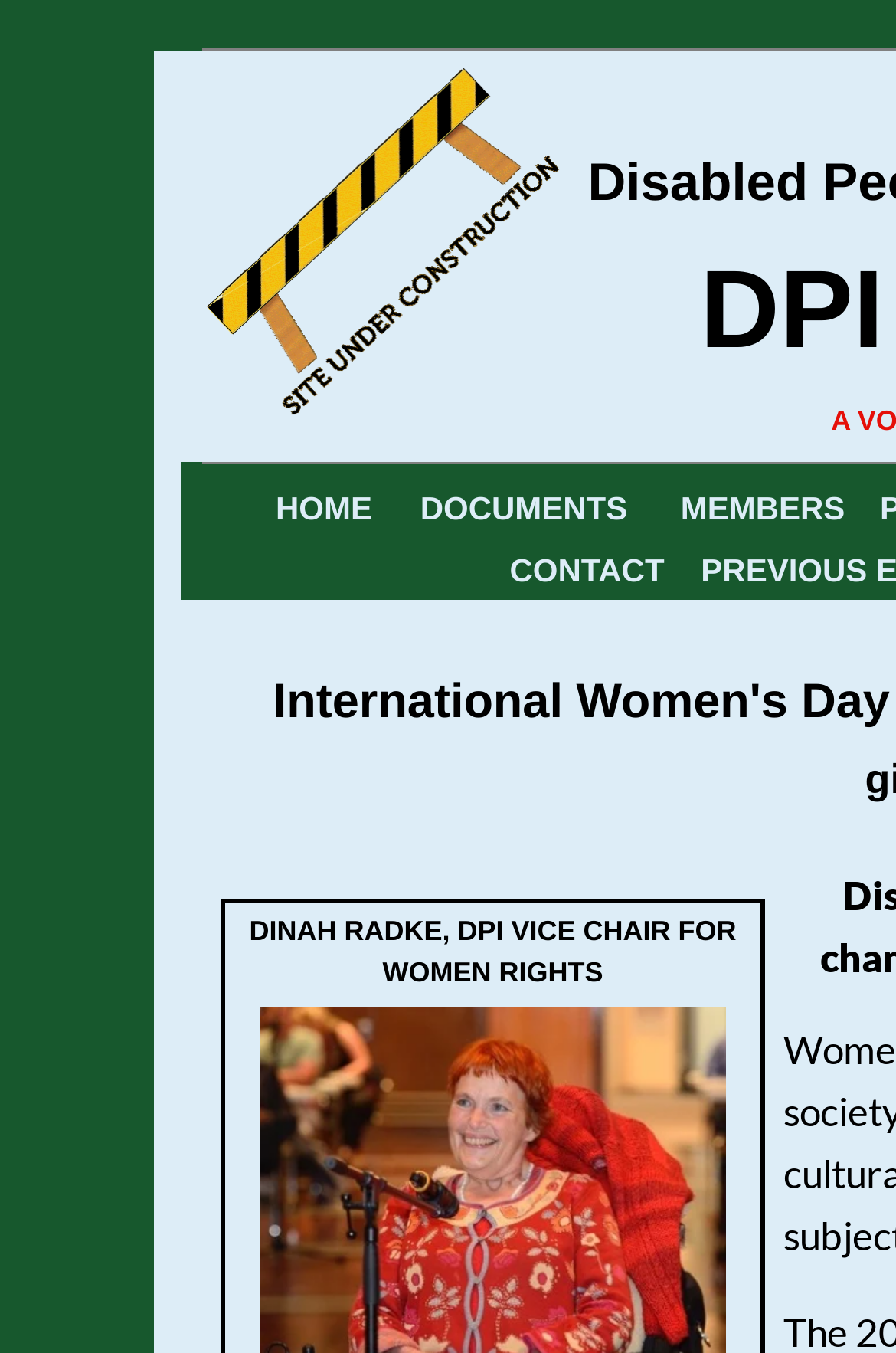How many images are on the page?
Please use the image to provide a one-word or short phrase answer.

1